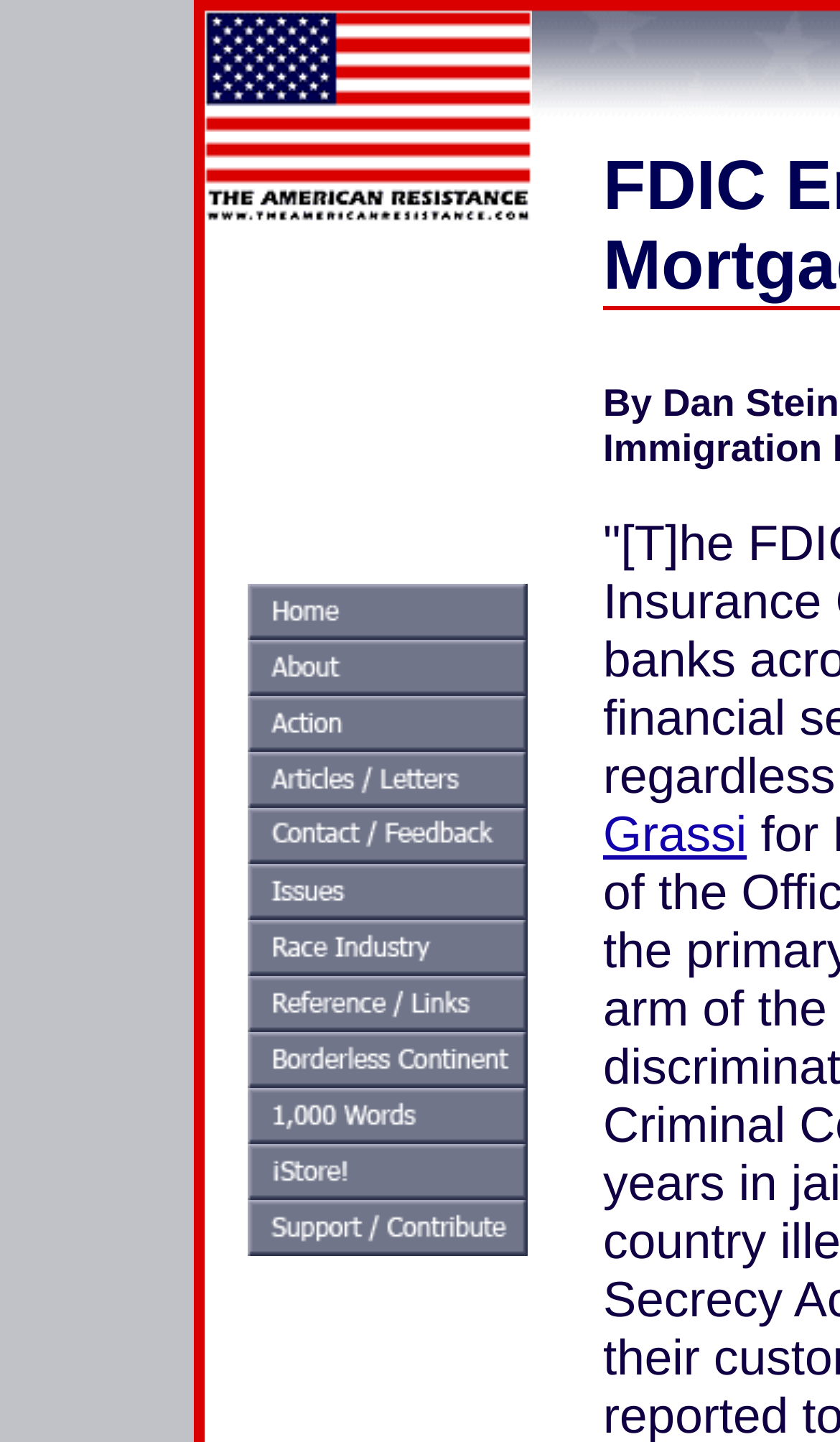Identify and provide the main heading of the webpage.

FDIC Endorsement of Illegal Alien Mortgages Violates the Law